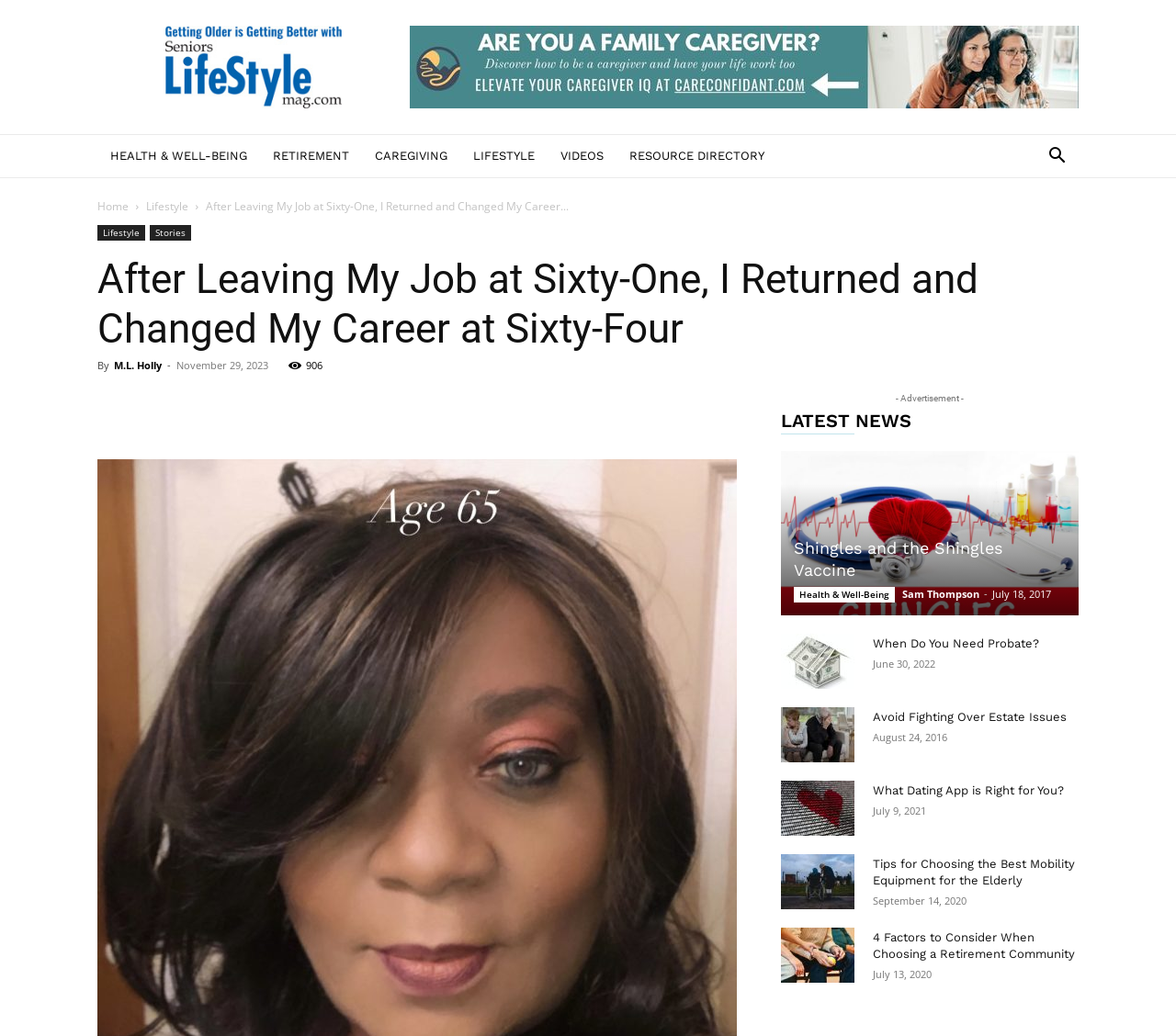Please identify the bounding box coordinates of the area that needs to be clicked to fulfill the following instruction: "Explore 'LATEST NEWS'."

[0.664, 0.394, 0.917, 0.419]